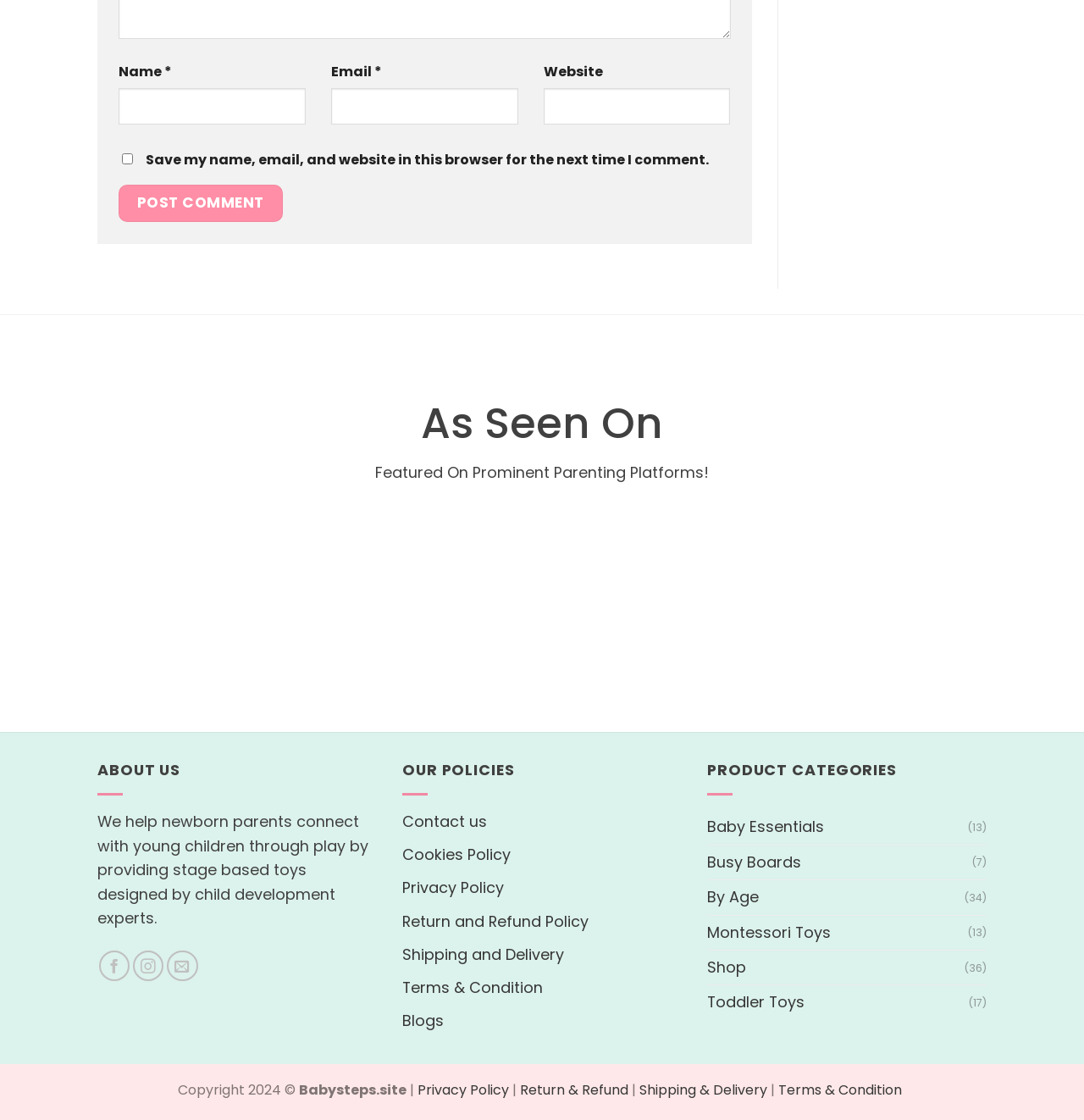What is the copyright year of this website?
Using the image as a reference, give an elaborate response to the question.

At the bottom of the webpage, I found the copyright information, which states 'Copyright 2024 ©', indicating that the copyright year of this website is 2024.